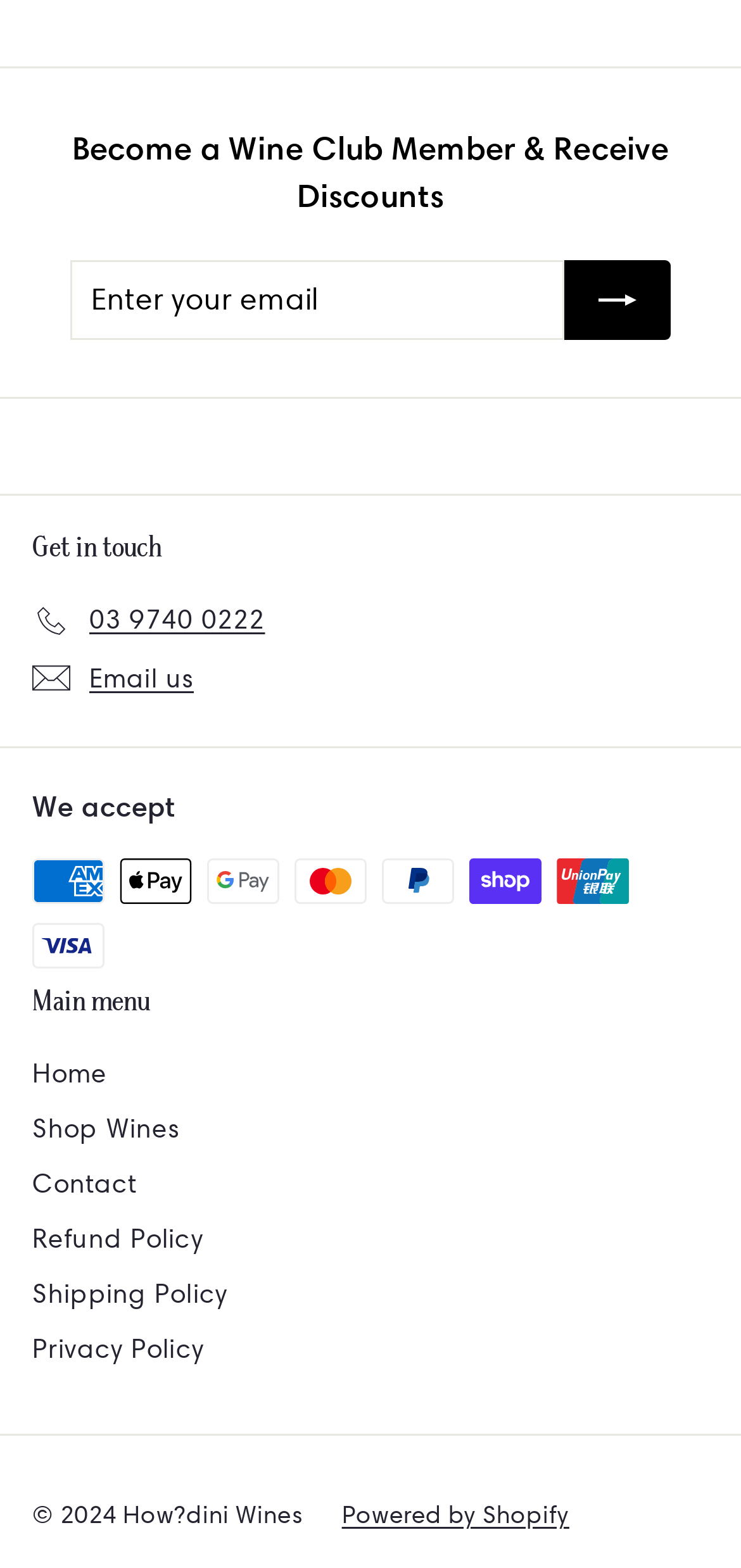What is the phone number to get in touch?
Based on the visual details in the image, please answer the question thoroughly.

I found a link element with the text '03 9740 0222' under the heading 'Get in touch', which suggests that this is the phone number to get in touch.